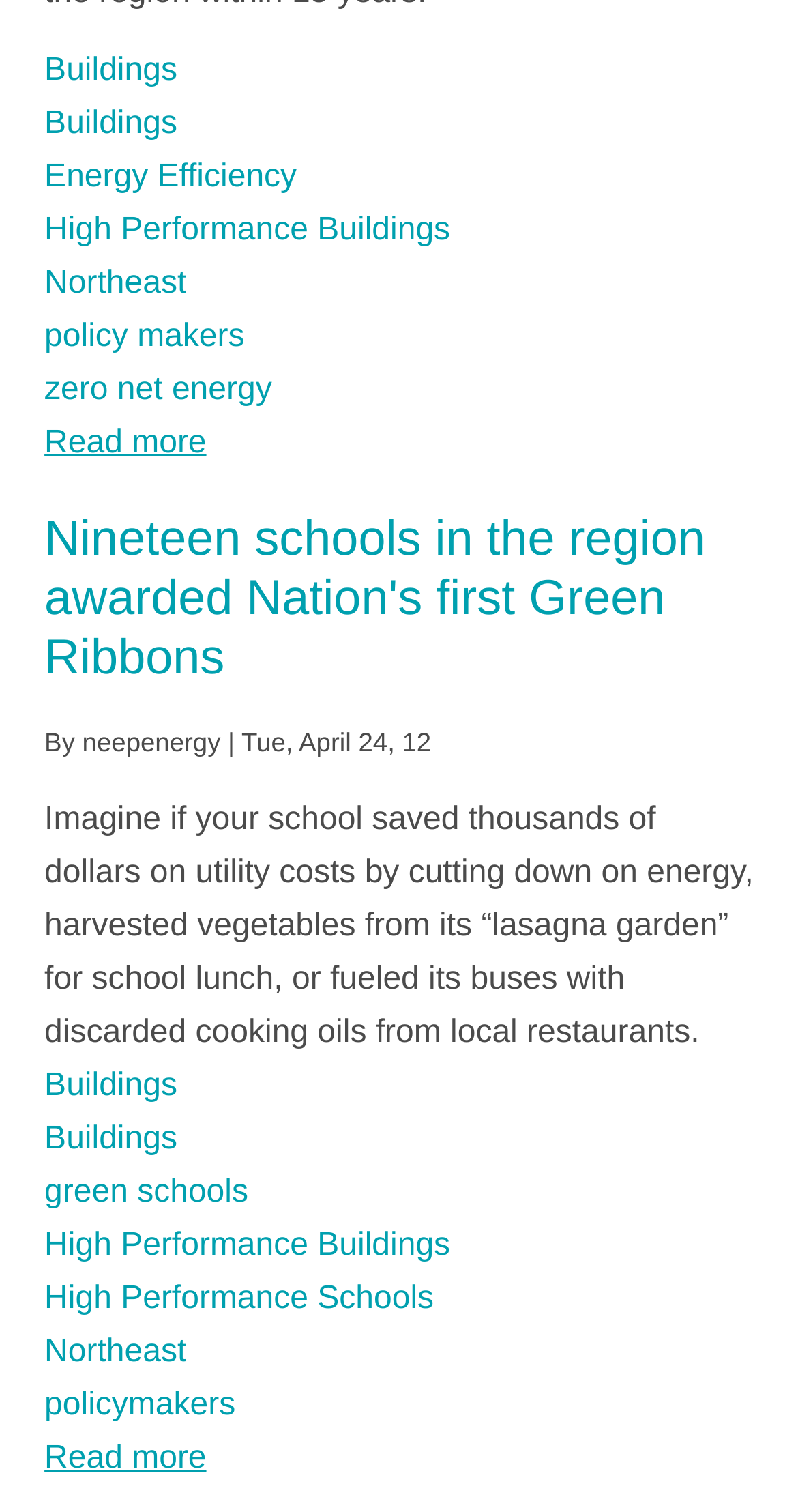What is the date of the article?
Please provide a single word or phrase as your answer based on the image.

Tue, April 24, 12